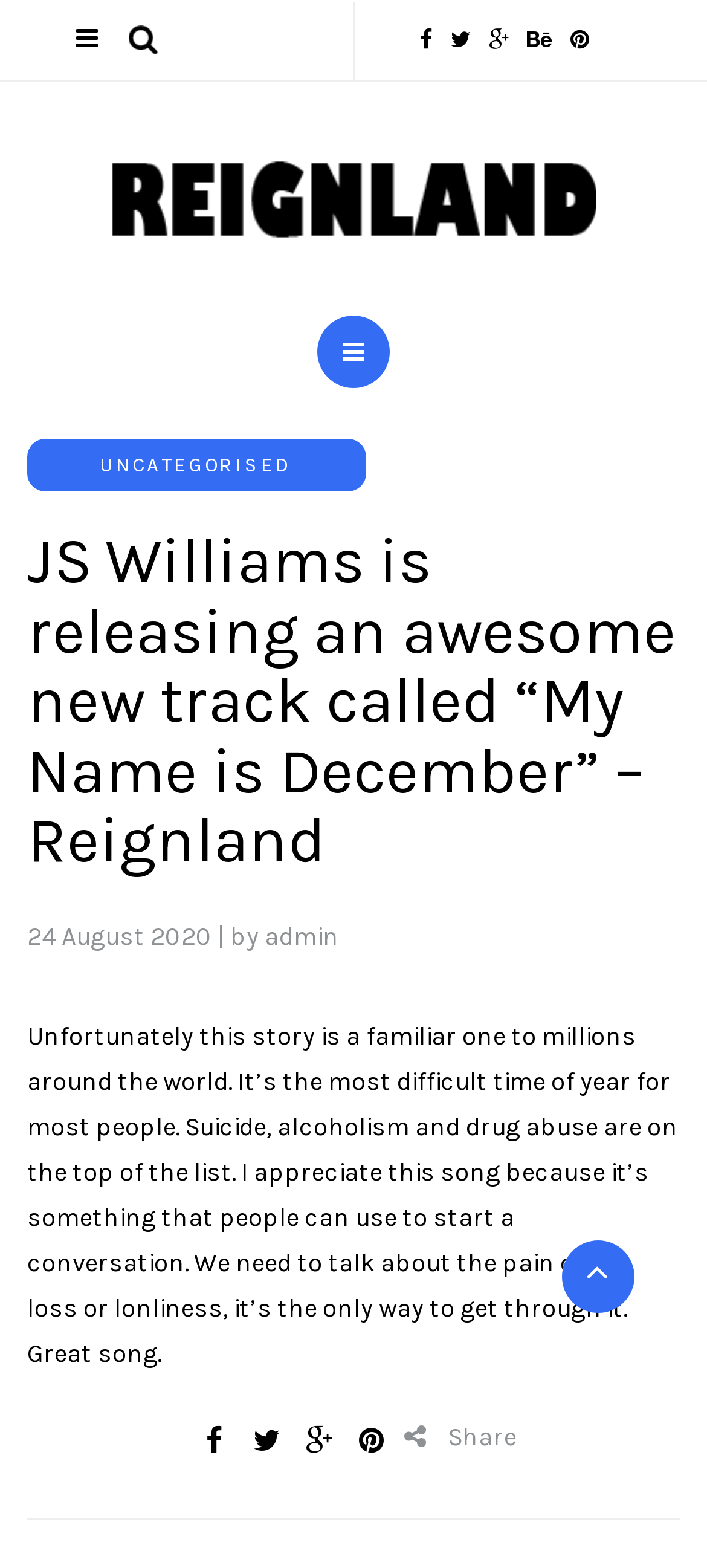Please provide the bounding box coordinates for the element that needs to be clicked to perform the instruction: "Visit Reignland – Reign Over Your Craft". The coordinates must consist of four float numbers between 0 and 1, formatted as [left, top, right, bottom].

[0.156, 0.114, 0.844, 0.136]